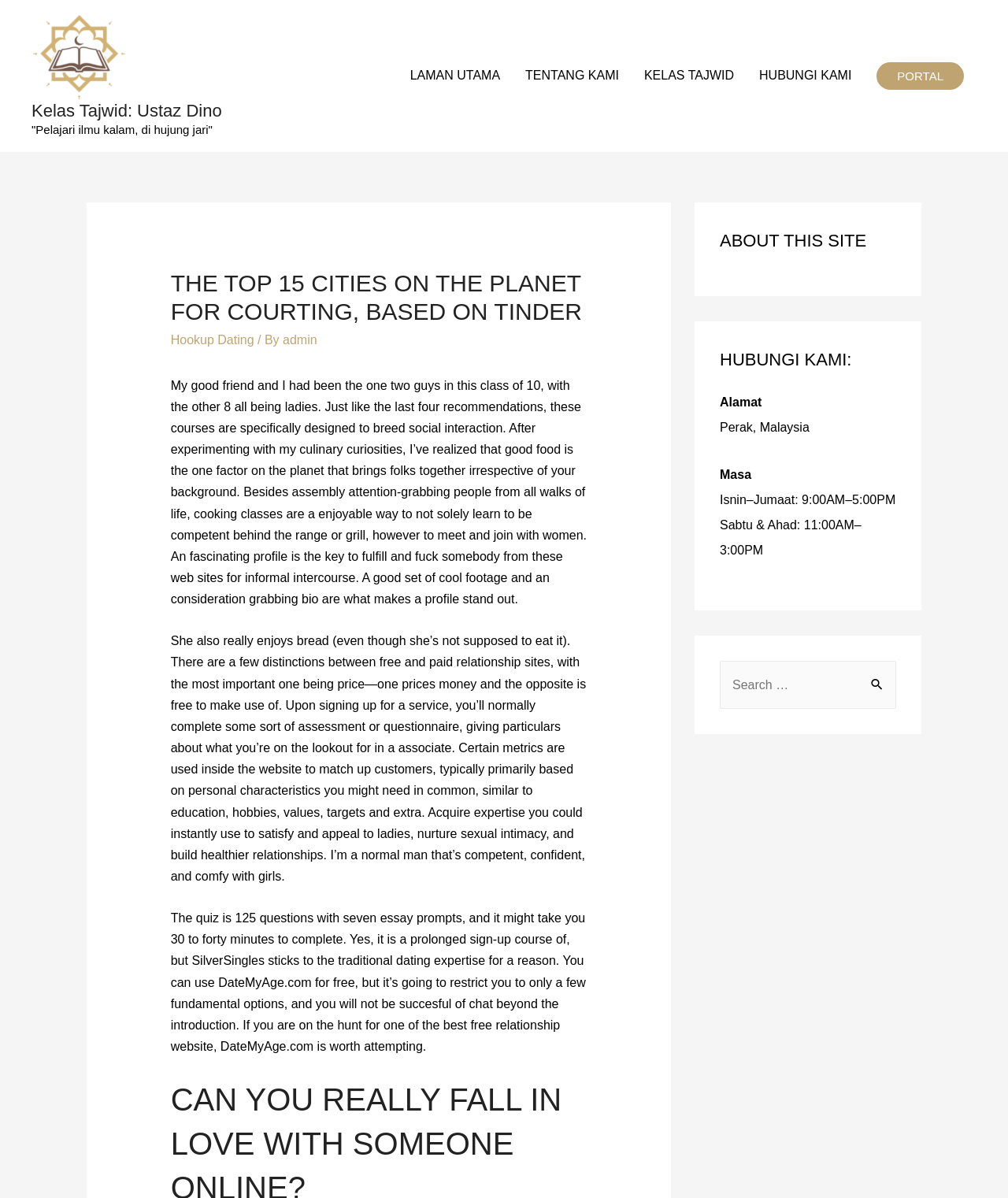How many navigation links are there?
Answer the question with as much detail as possible.

There are 5 navigation links: 'LAMAN UTAMA', 'TENTANG KAMI', 'KELAS TAJWID', 'HUBUNGI KAMI', and 'PORTAL'.